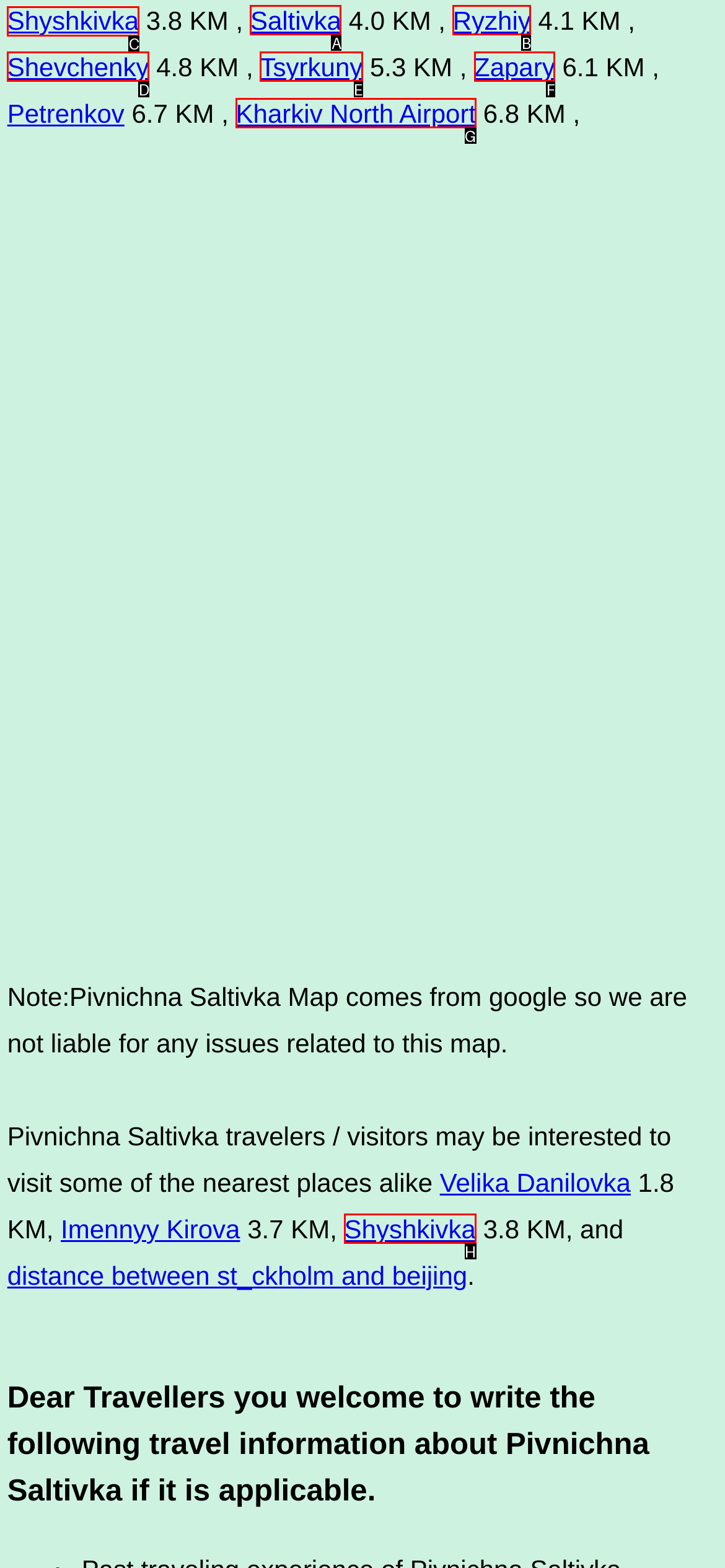To perform the task "Click on the 'News' link", which UI element's letter should you select? Provide the letter directly.

None